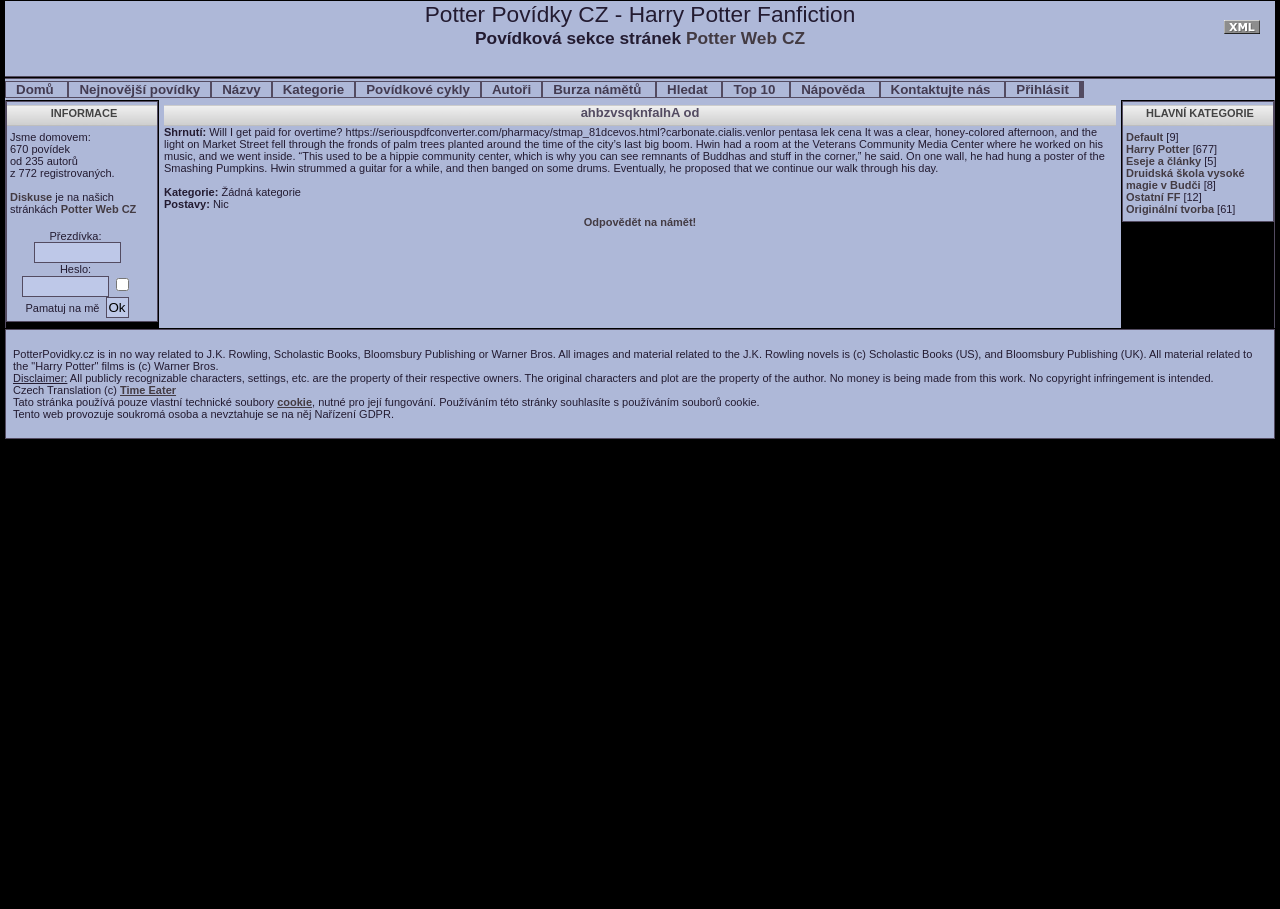Locate the bounding box of the user interface element based on this description: "Default".

[0.88, 0.144, 0.909, 0.157]